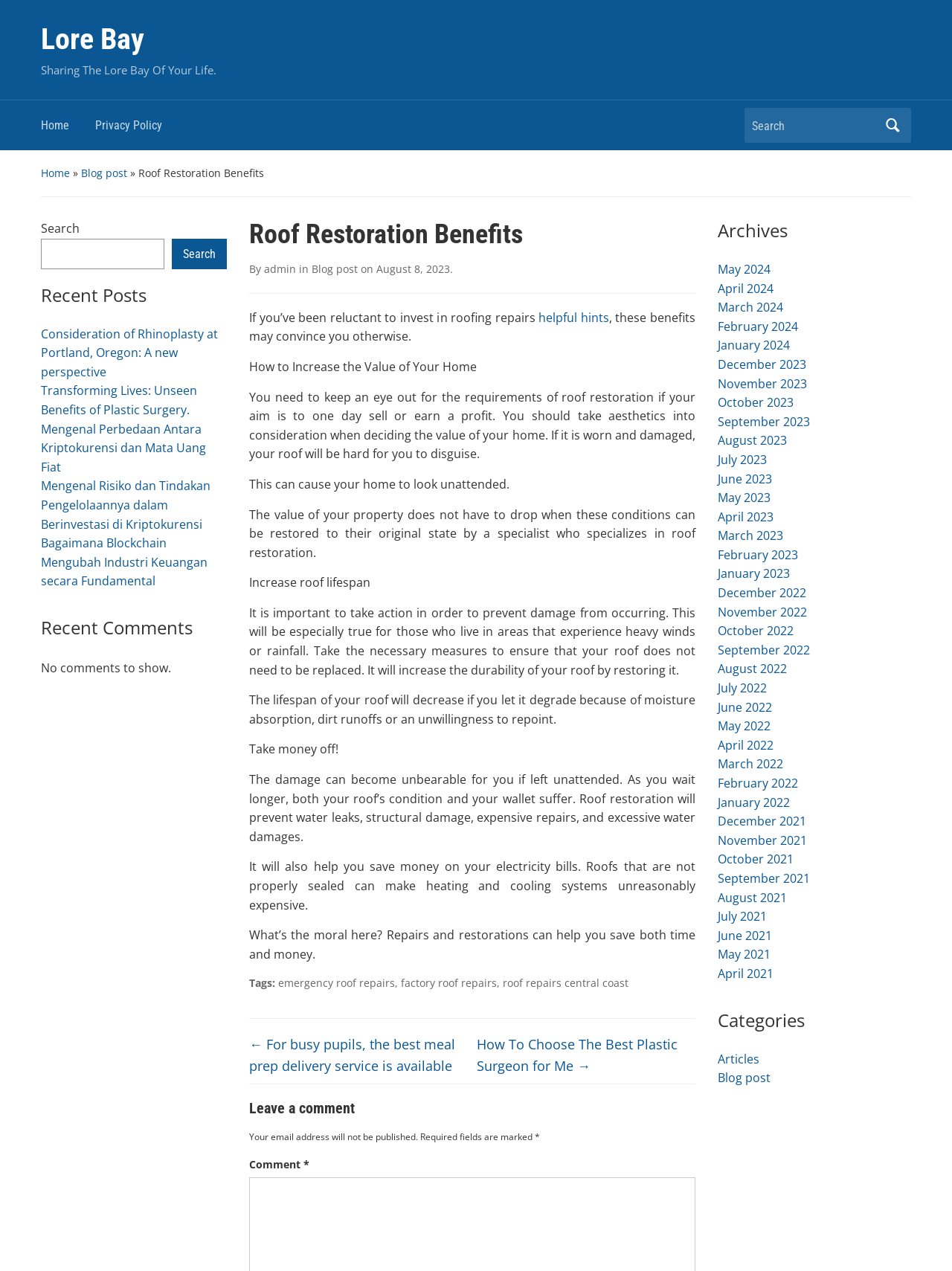Determine the bounding box coordinates of the region I should click to achieve the following instruction: "View archives for August 2023". Ensure the bounding box coordinates are four float numbers between 0 and 1, i.e., [left, top, right, bottom].

[0.754, 0.34, 0.827, 0.353]